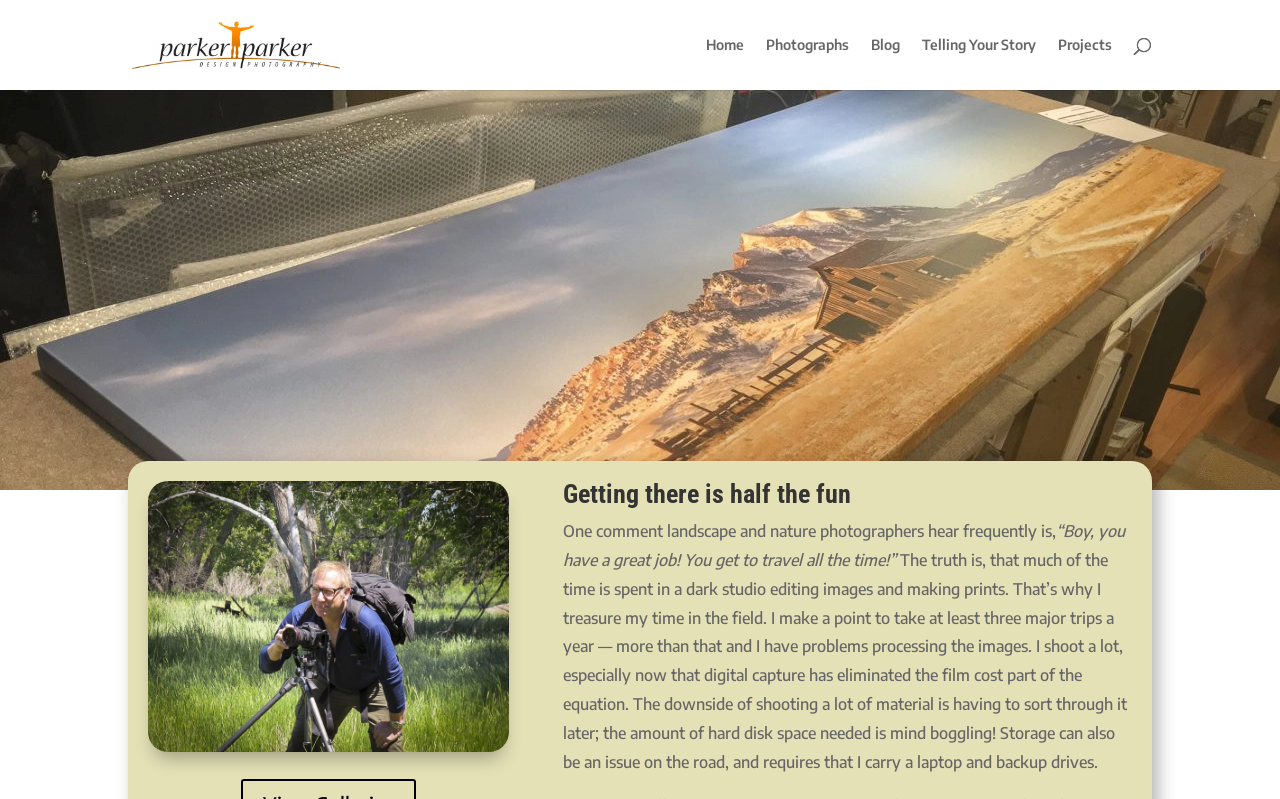Use the information in the screenshot to answer the question comprehensively: What is a challenge of shooting a lot of material?

According to the text, the downside of shooting a lot of material is having to sort through it later, which suggests that this is a time-consuming and potentially overwhelming task.